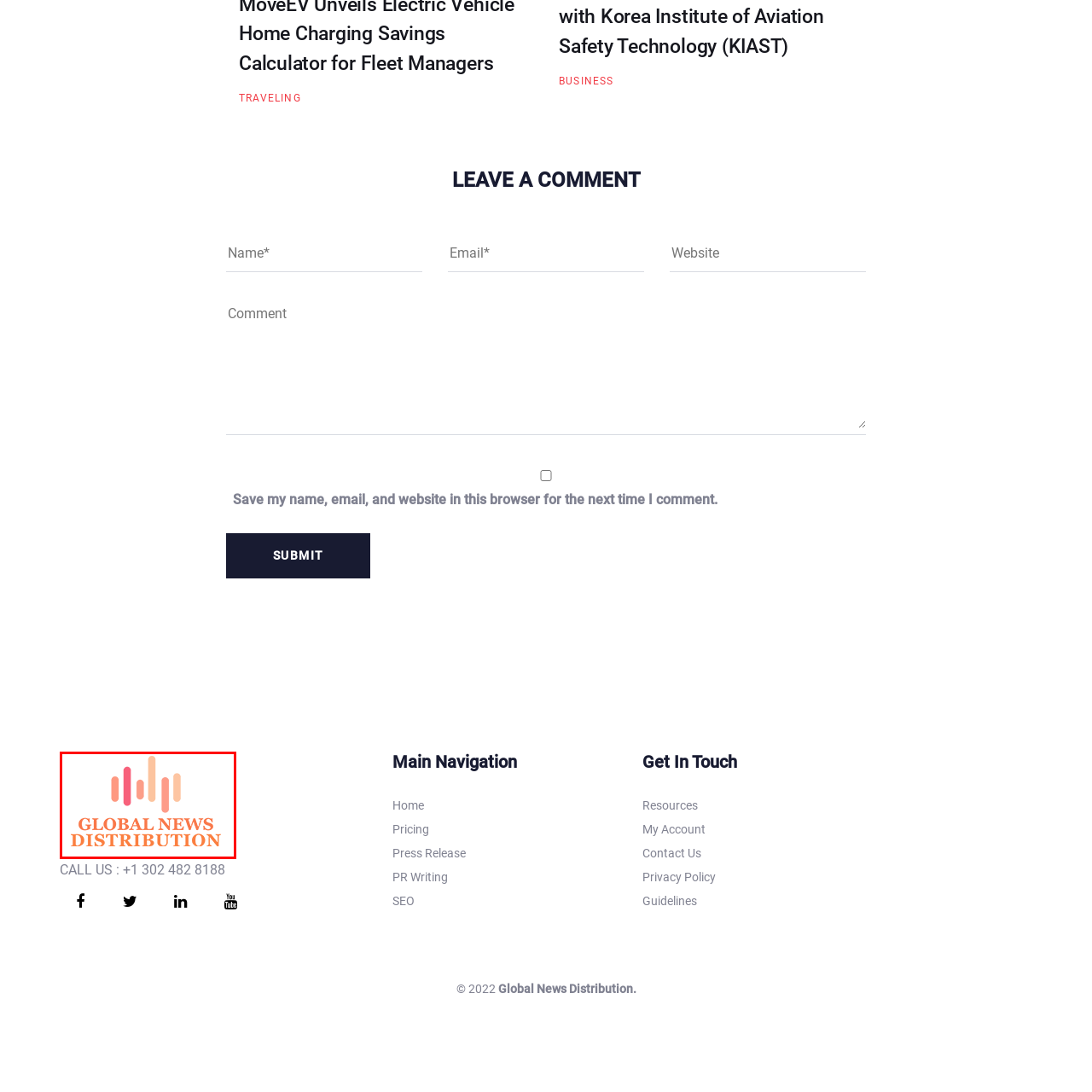Generate a detailed caption for the image contained in the red outlined area.

The image showcases a logo for "Global News Distribution," characterized by a modern and vibrant design. The logo features stylized vertical bars in varying shades of pink and peach, which suggest communication and connectivity, reflecting the essence of news dissemination. Below the graphic elements, the name "GLOBAL NEWS DISTRIBUTION" is prominently displayed in bold, orange typography, indicating the company’s focus on worldwide news services. This logo effectively combines contemporary graphic design with a clear emphasis on global outreach and news distribution.